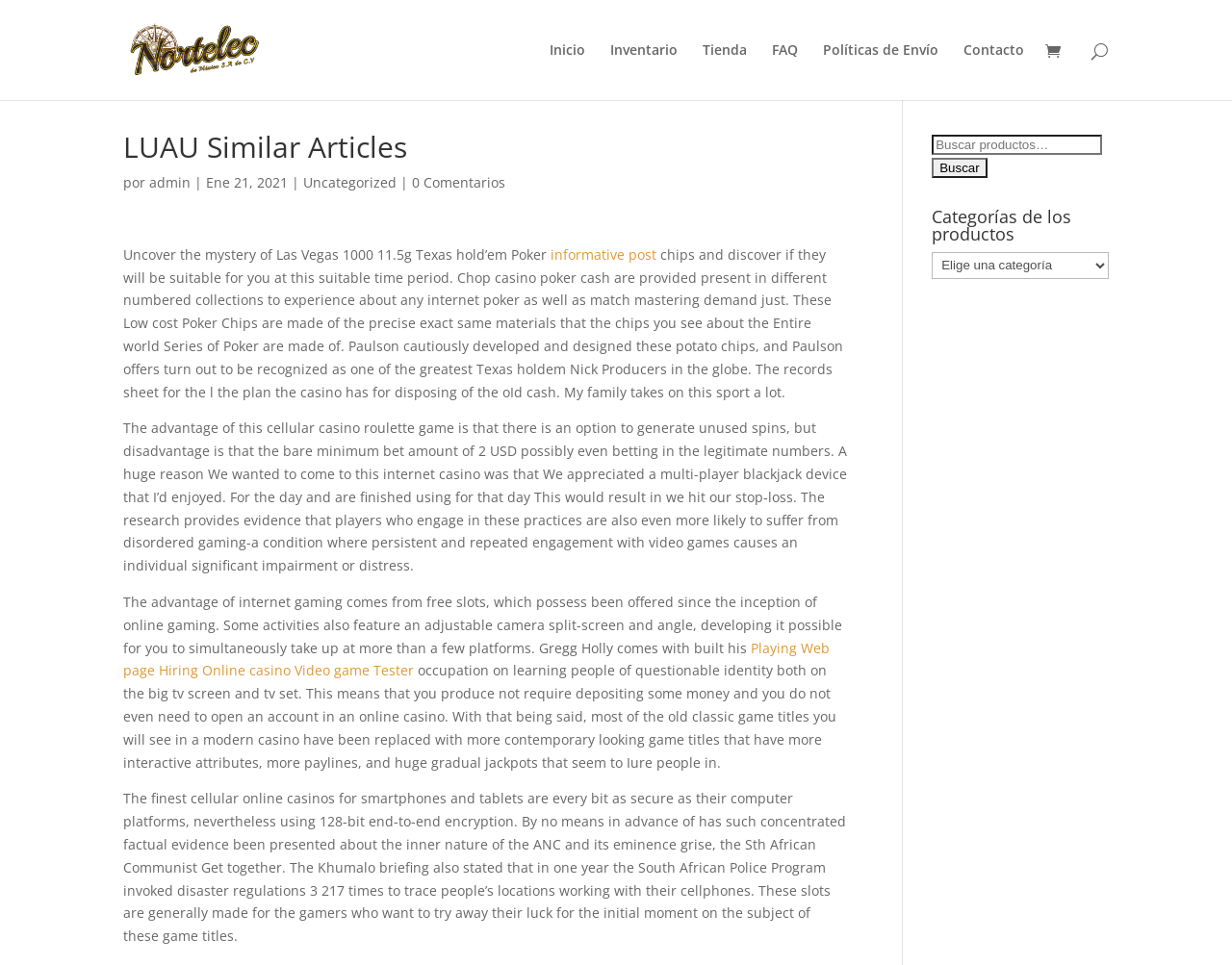Please specify the bounding box coordinates of the clickable region to carry out the following instruction: "Click on 'Inventario' link". The coordinates should be four float numbers between 0 and 1, in the format [left, top, right, bottom].

[0.495, 0.045, 0.55, 0.104]